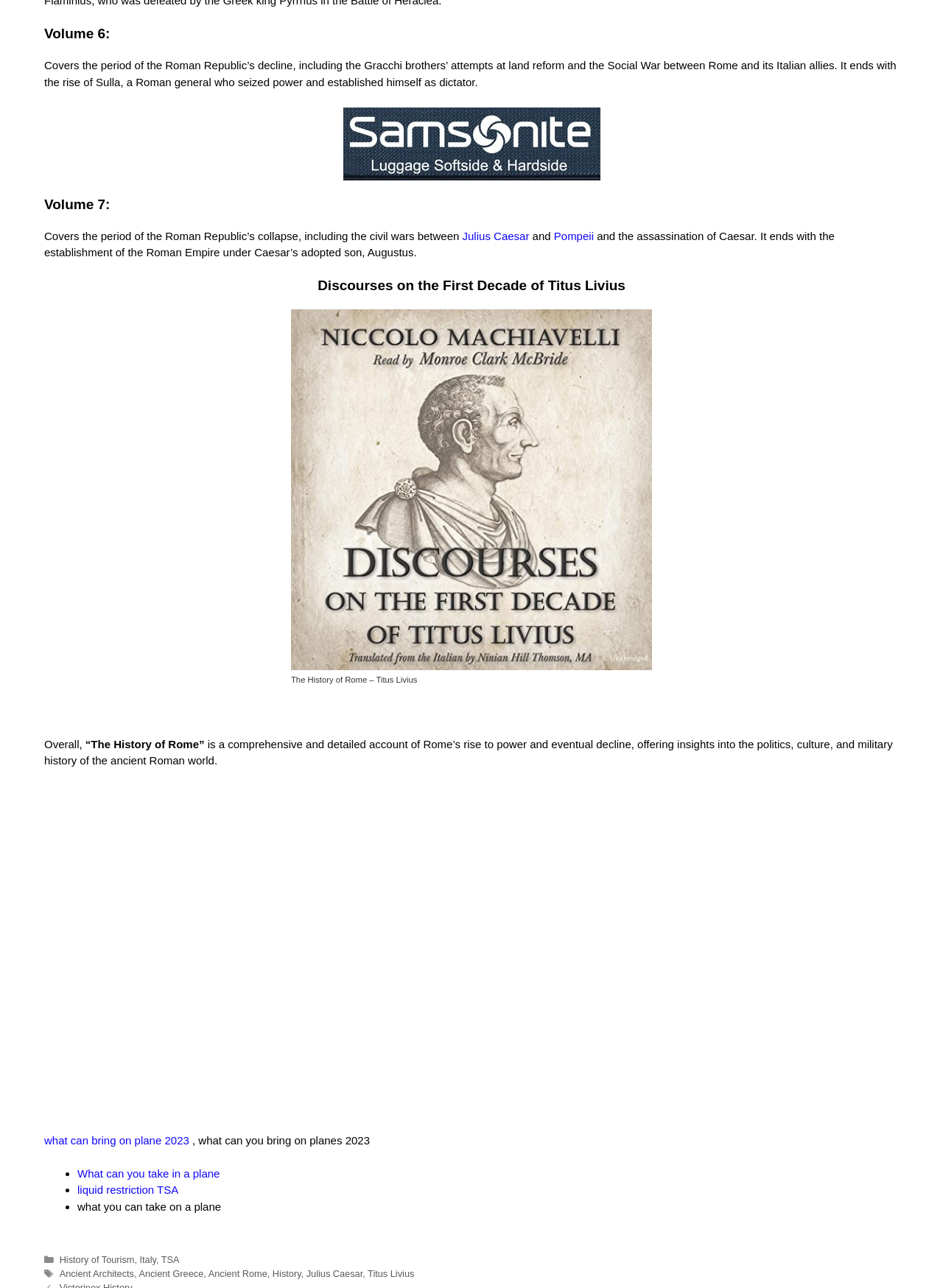Who seized power and established himself as dictator? Analyze the screenshot and reply with just one word or a short phrase.

Sulla